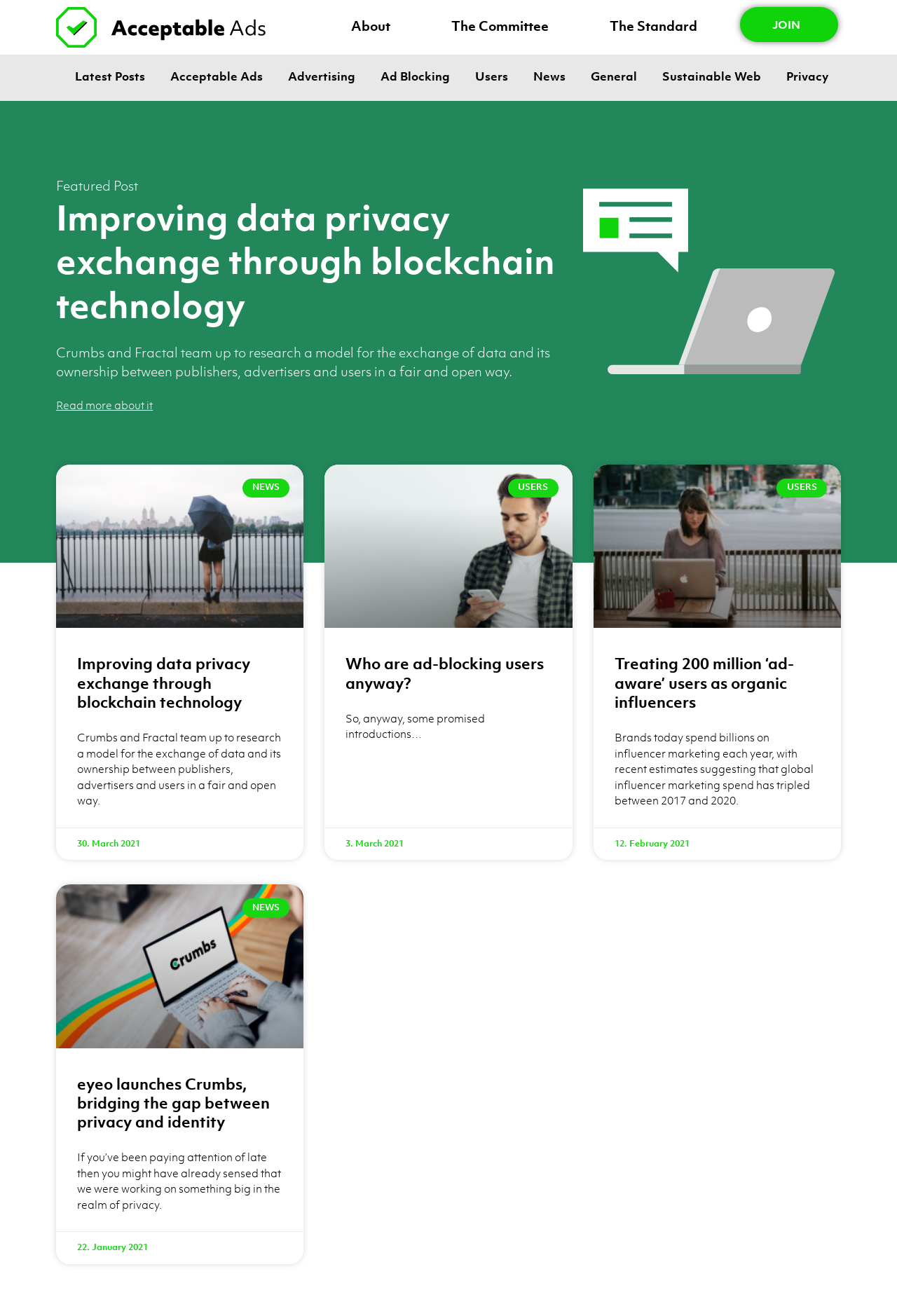Determine the coordinates of the bounding box that should be clicked to complete the instruction: "Read more about 'Improving data privacy exchange through blockchain technology'". The coordinates should be represented by four float numbers between 0 and 1: [left, top, right, bottom].

[0.062, 0.305, 0.17, 0.313]